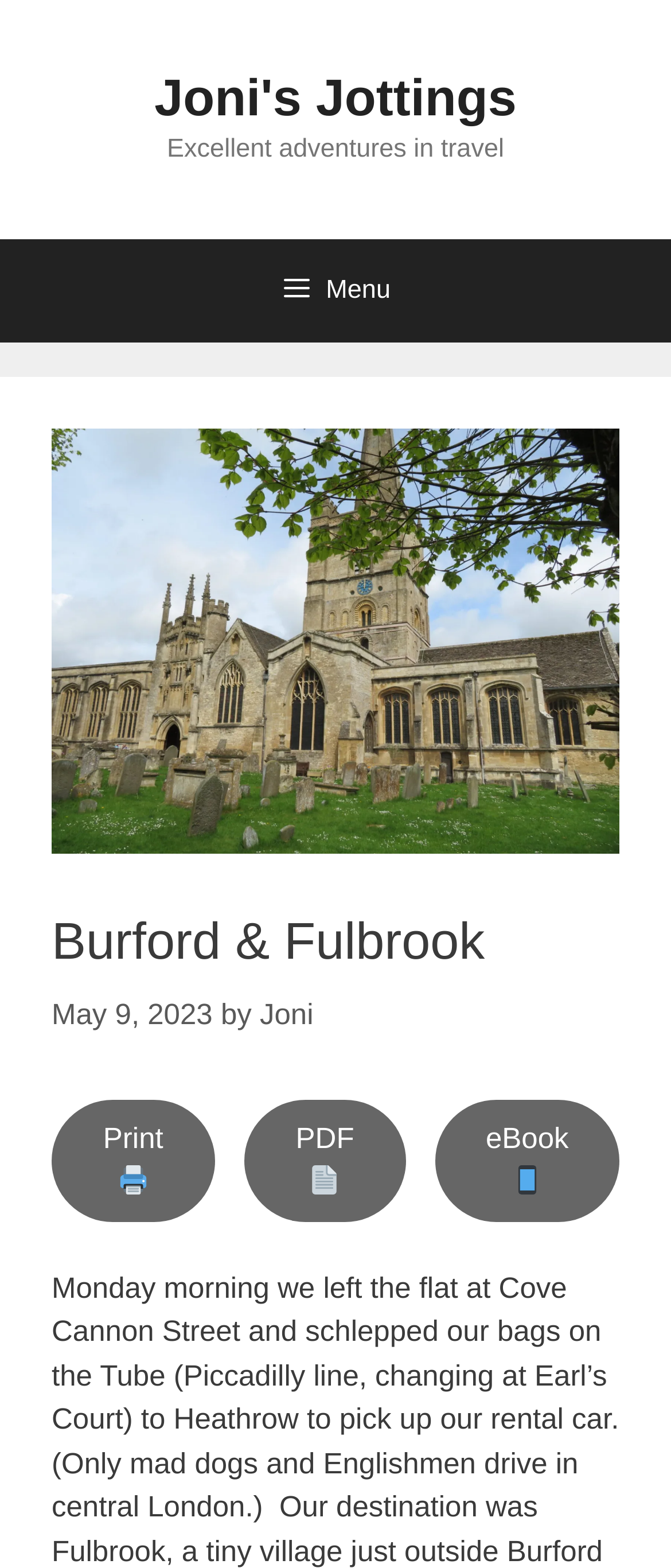Using the description "Joni's Jottings", locate and provide the bounding box of the UI element.

[0.23, 0.045, 0.77, 0.081]